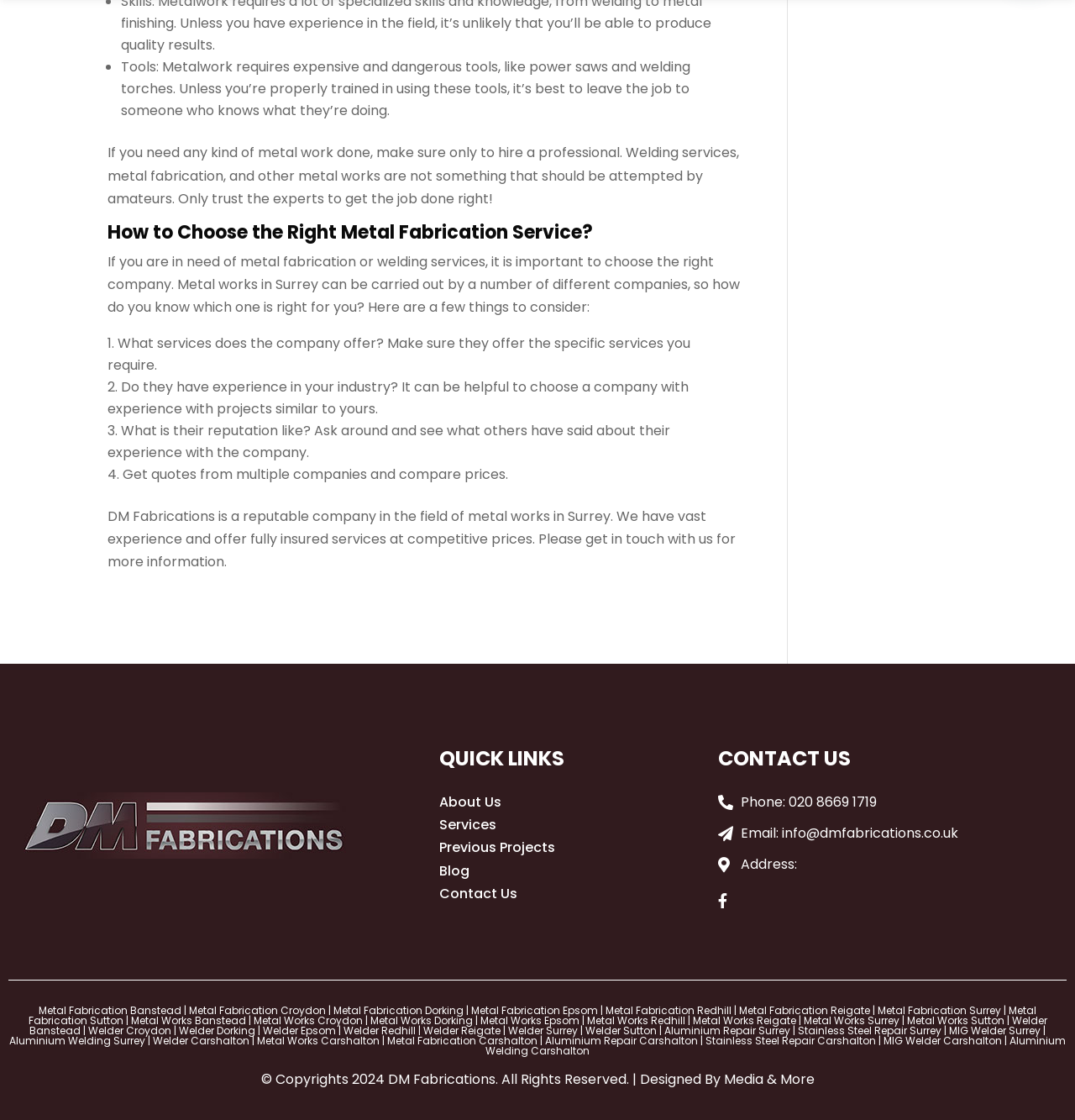Determine the bounding box coordinates of the clickable region to execute the instruction: "Check the company's previous projects". The coordinates should be four float numbers between 0 and 1, denoted as [left, top, right, bottom].

[0.408, 0.748, 0.516, 0.766]